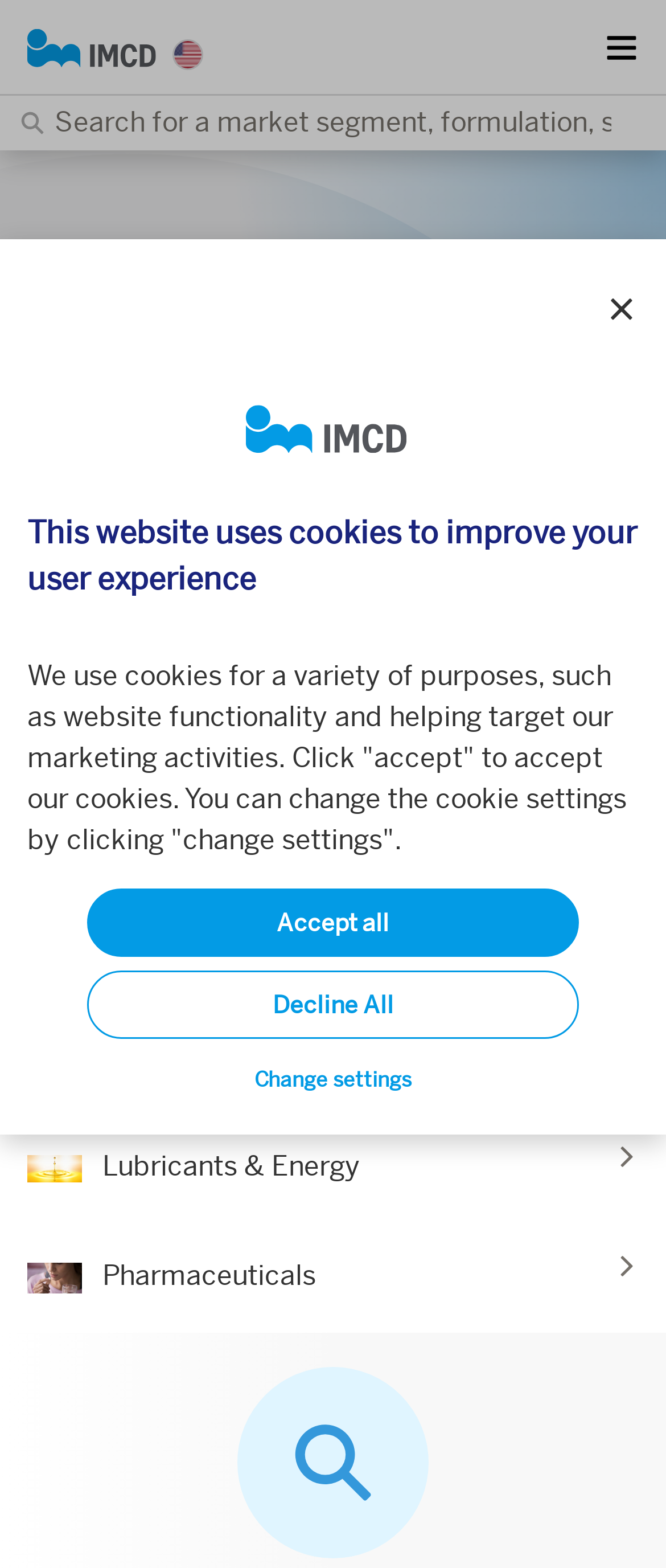Locate the bounding box coordinates of the clickable area needed to fulfill the instruction: "Explore the Research section".

None